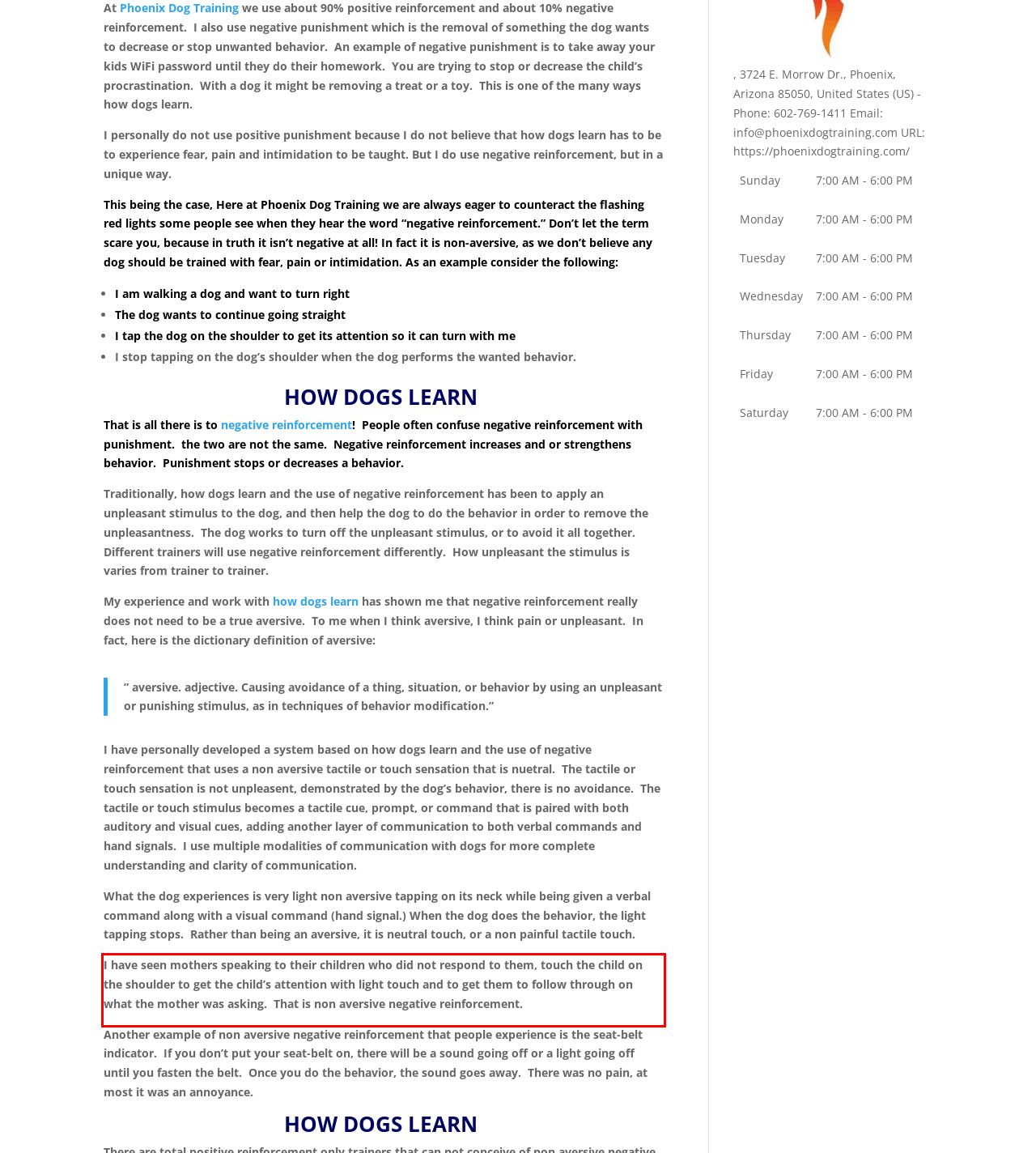You are looking at a screenshot of a webpage with a red rectangle bounding box. Use OCR to identify and extract the text content found inside this red bounding box.

I have seen mothers speaking to their children who did not respond to them, touch the child on the shoulder to get the child’s attention with light touch and to get them to follow through on what the mother was asking. That is non aversive negative reinforcement.